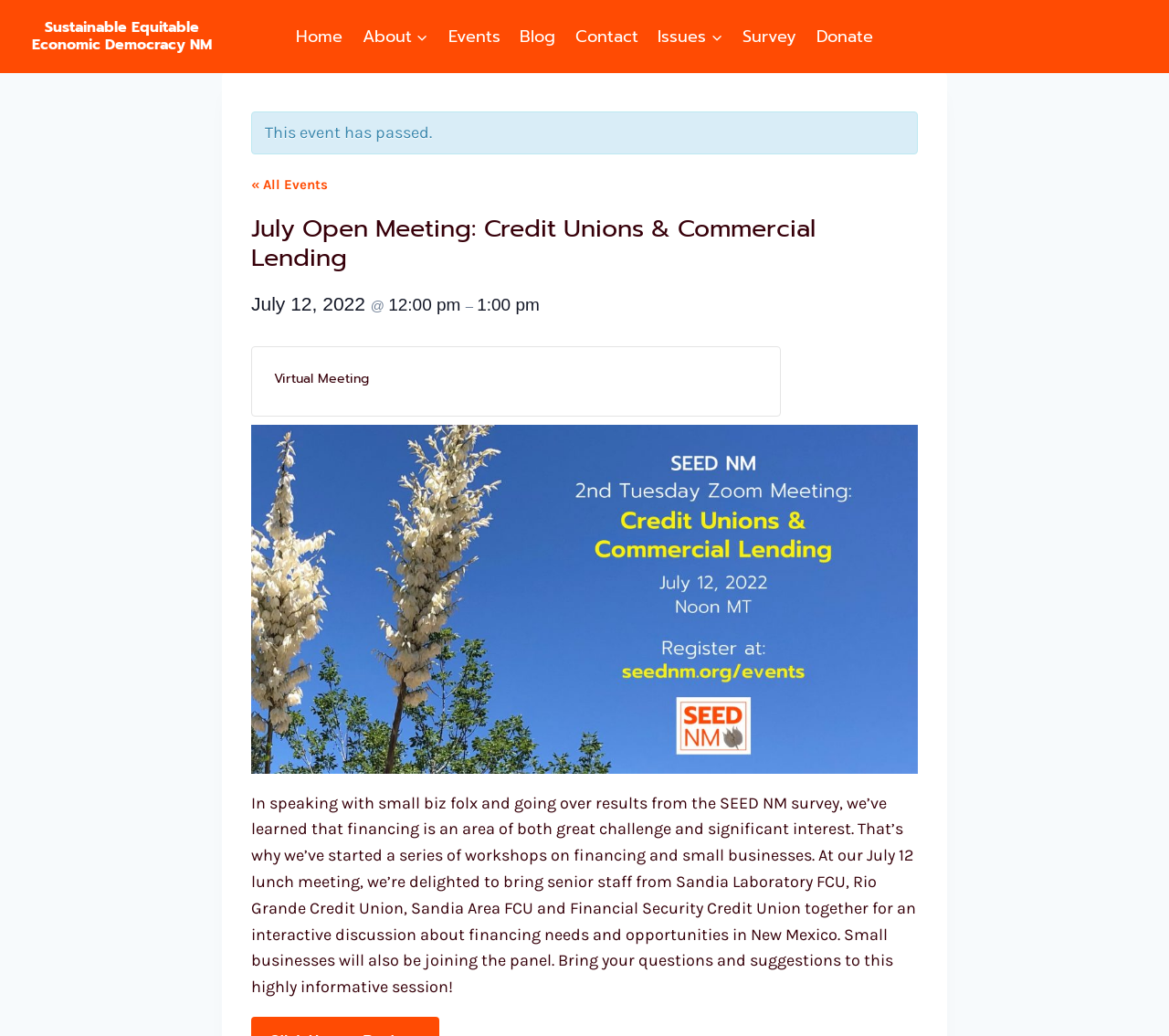What is the purpose of the series of workshops on financing and small businesses?
Please interpret the details in the image and answer the question thoroughly.

I found the answer by reading the static text element that describes the event, which mentions that the workshops are started because financing is an area of great challenge and significant interest for small businesses.